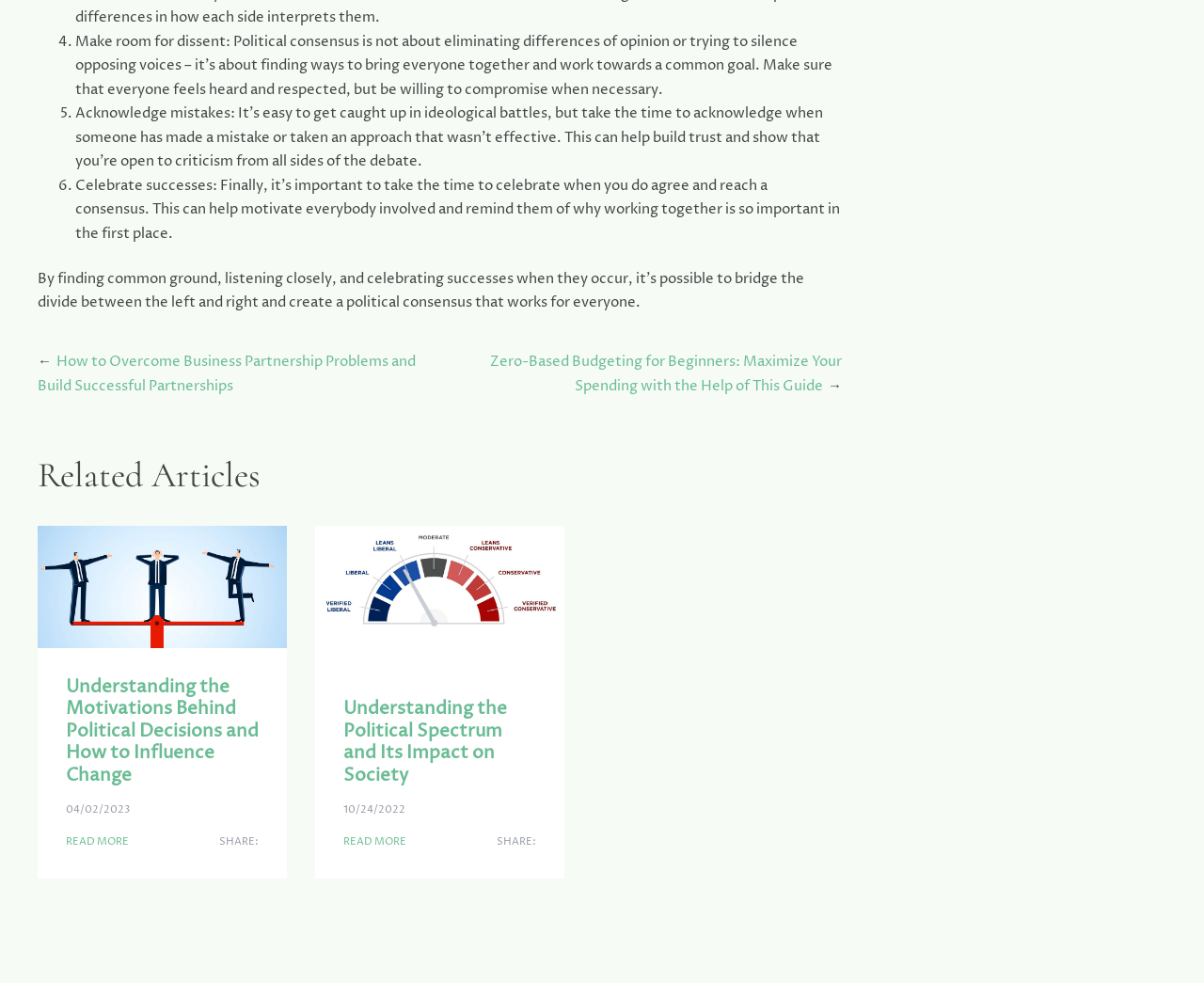What is the title of the related article with a strong motivational drive?
Kindly answer the question with as much detail as you can.

The related article with a strong motivational drive can be identified by the link element with the text 'strong motivational drives', which is accompanied by an image element. The title of the related article is 'Understanding the Motivations Behind Political Decisions and How to Influence Change'.